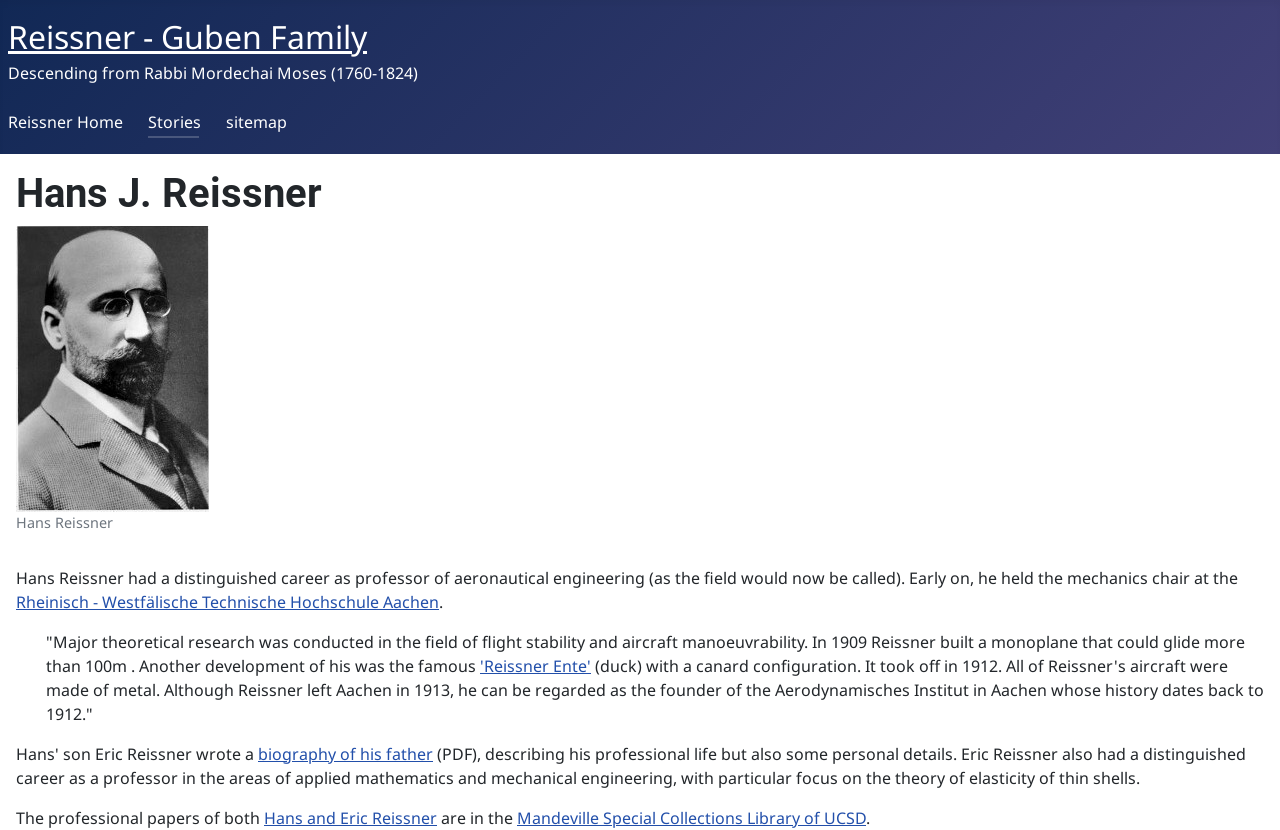Using the information shown in the image, answer the question with as much detail as possible: What is the name of the institution where Hans Reissner held the mechanics chair?

According to the webpage content, Hans Reissner held the mechanics chair at the Rheinisch-Westfälische Technische Hochschule Aachen.